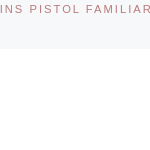What is the purpose of the department's initiatives?
Using the picture, provide a one-word or short phrase answer.

providing practical skills